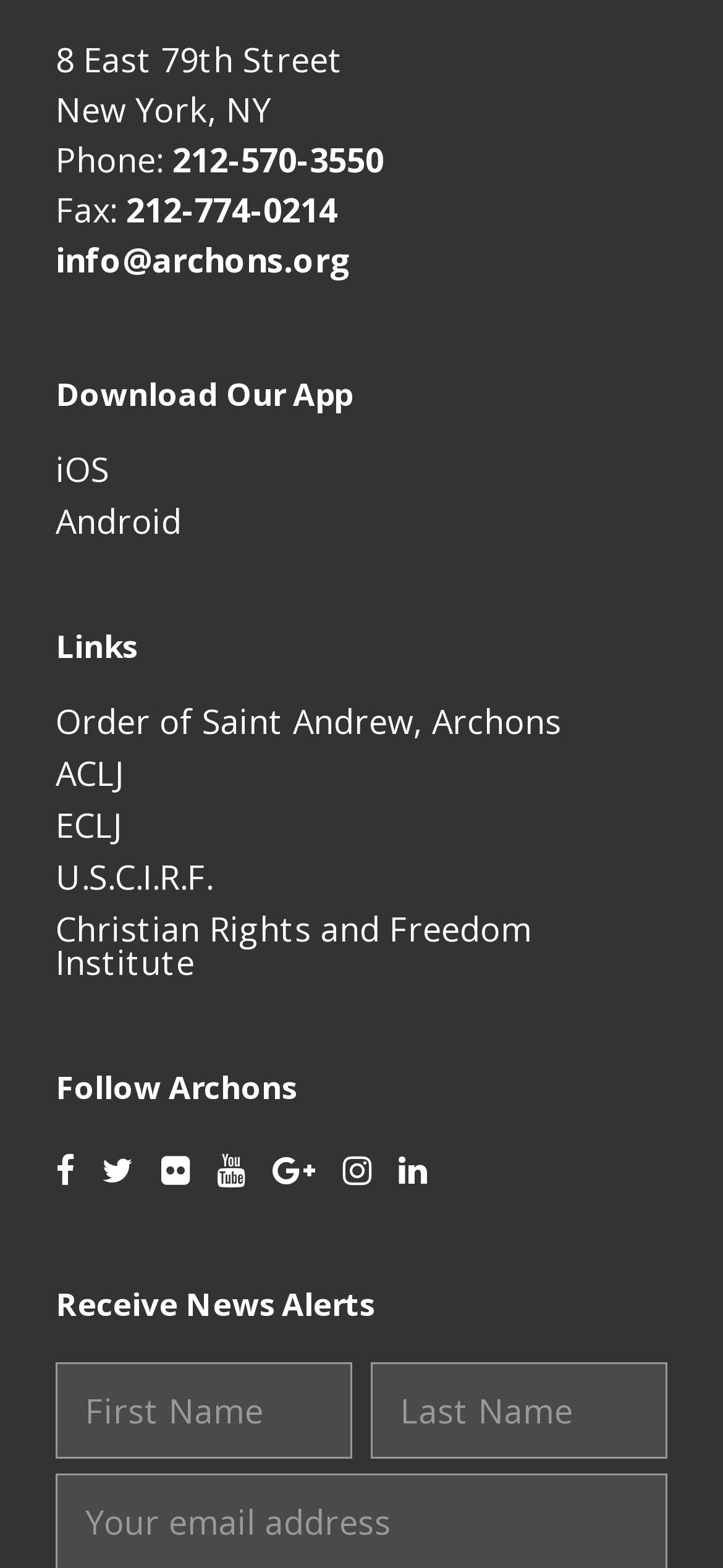Extract the bounding box for the UI element that matches this description: "name="LNAME" placeholder="Last Name"".

[0.513, 0.869, 0.923, 0.93]